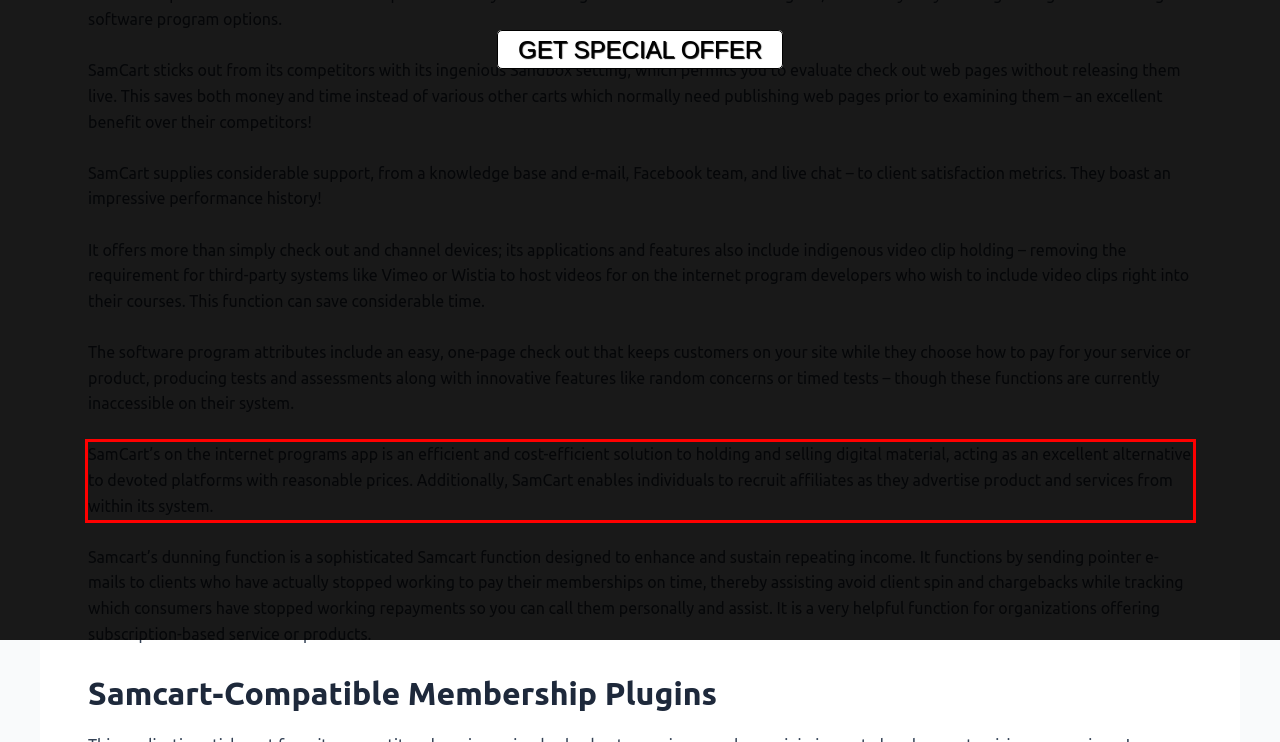Observe the screenshot of the webpage, locate the red bounding box, and extract the text content within it.

SamCart’s on the internet programs app is an efficient and cost-efficient solution to holding and selling digital material, acting as an excellent alternative to devoted platforms with reasonable prices. Additionally, SamCart enables individuals to recruit affiliates as they advertise product and services from within its system.